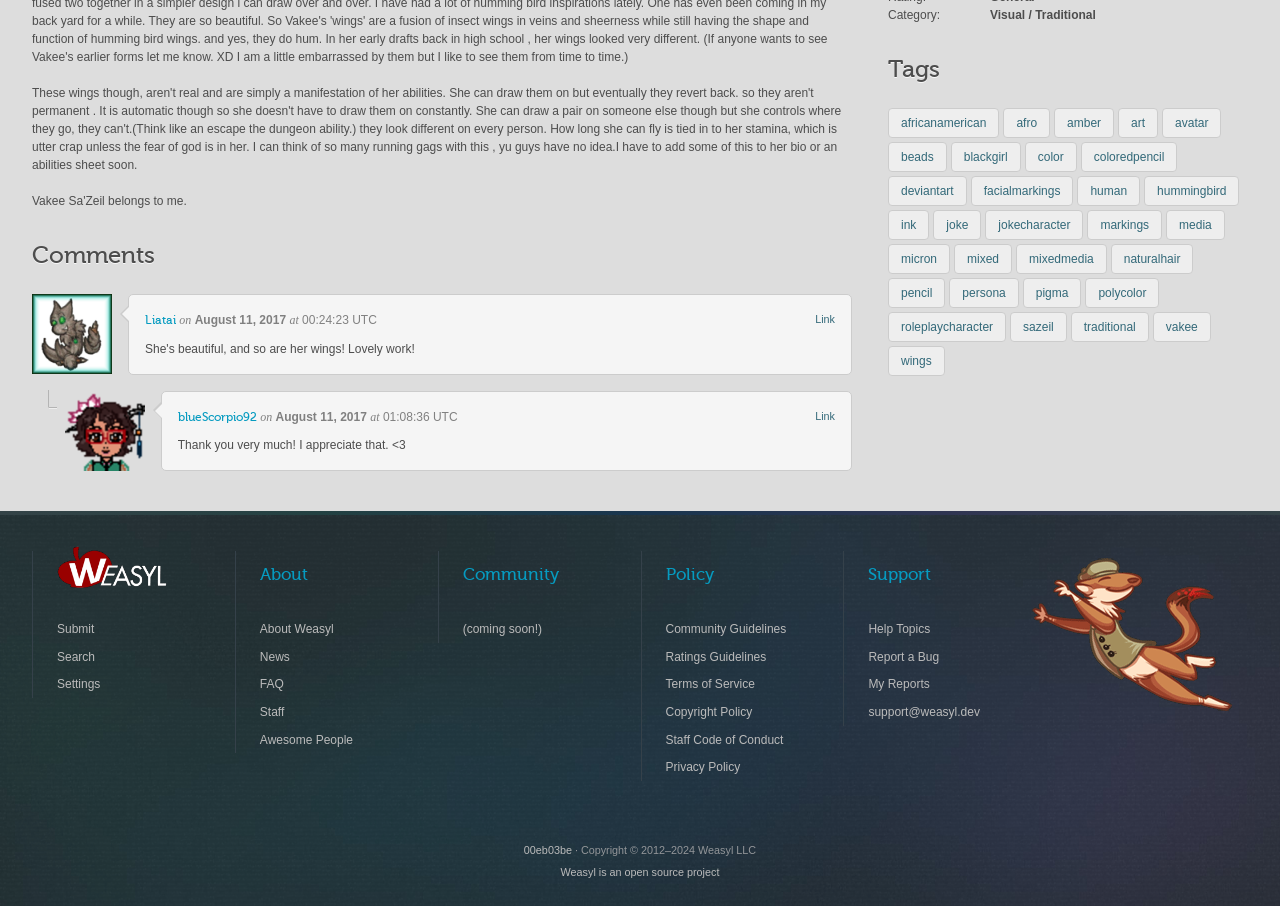Extract the bounding box coordinates of the UI element described: "Terms of Service". Provide the coordinates in the format [left, top, right, bottom] with values ranging from 0 to 1.

[0.501, 0.74, 0.634, 0.771]